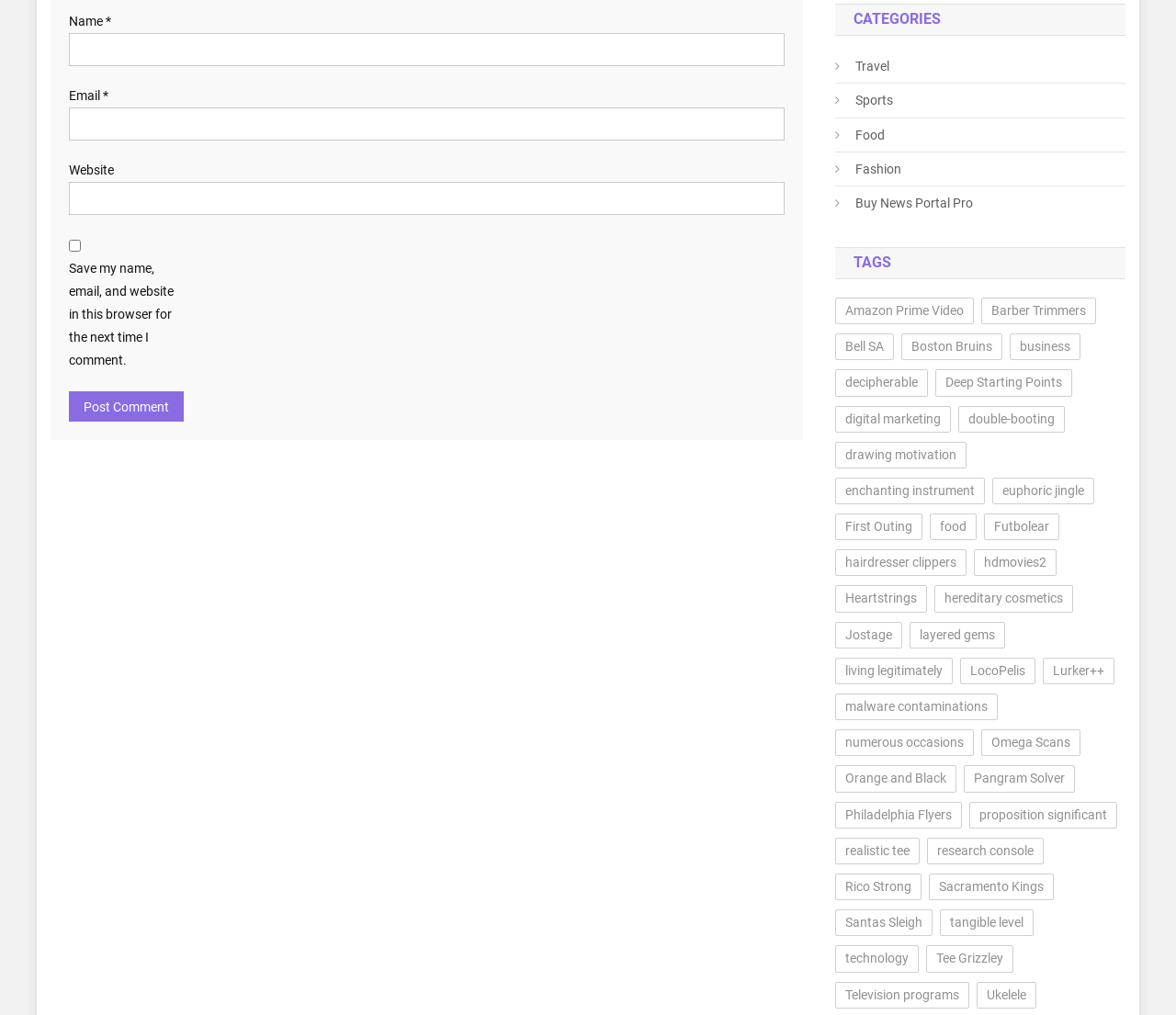Provide your answer to the question using just one word or phrase: What is the label of the first textbox?

Name *